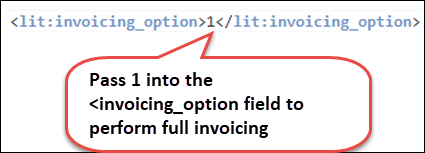Give a comprehensive caption for the image.

The image illustrates a snippet of XML code displaying how to utilize the `<invoicing_option>` field in a system. The highlighted section, `<lit:invoicing_option>1</lit:invoicing_option>`, emphasizes that by passing the value "1" into this field, users can initiate full invoicing processes. This visual serves as a helpful guide for users seeking clarity on how to configure invoicing options effectively within an application environment.